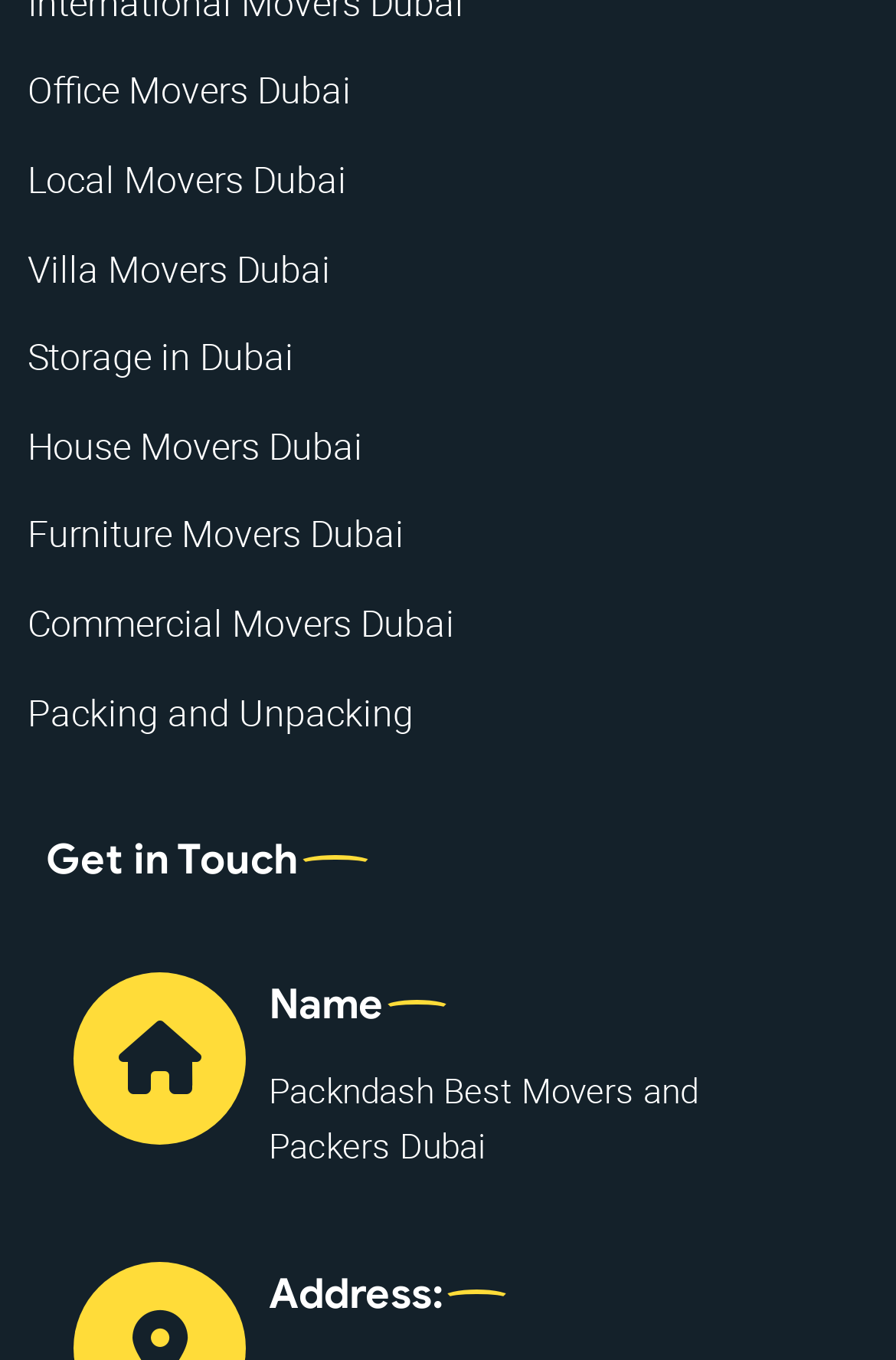Identify the bounding box coordinates of the region that needs to be clicked to carry out this instruction: "View Packing and Unpacking services". Provide these coordinates as four float numbers ranging from 0 to 1, i.e., [left, top, right, bottom].

[0.031, 0.505, 0.462, 0.542]